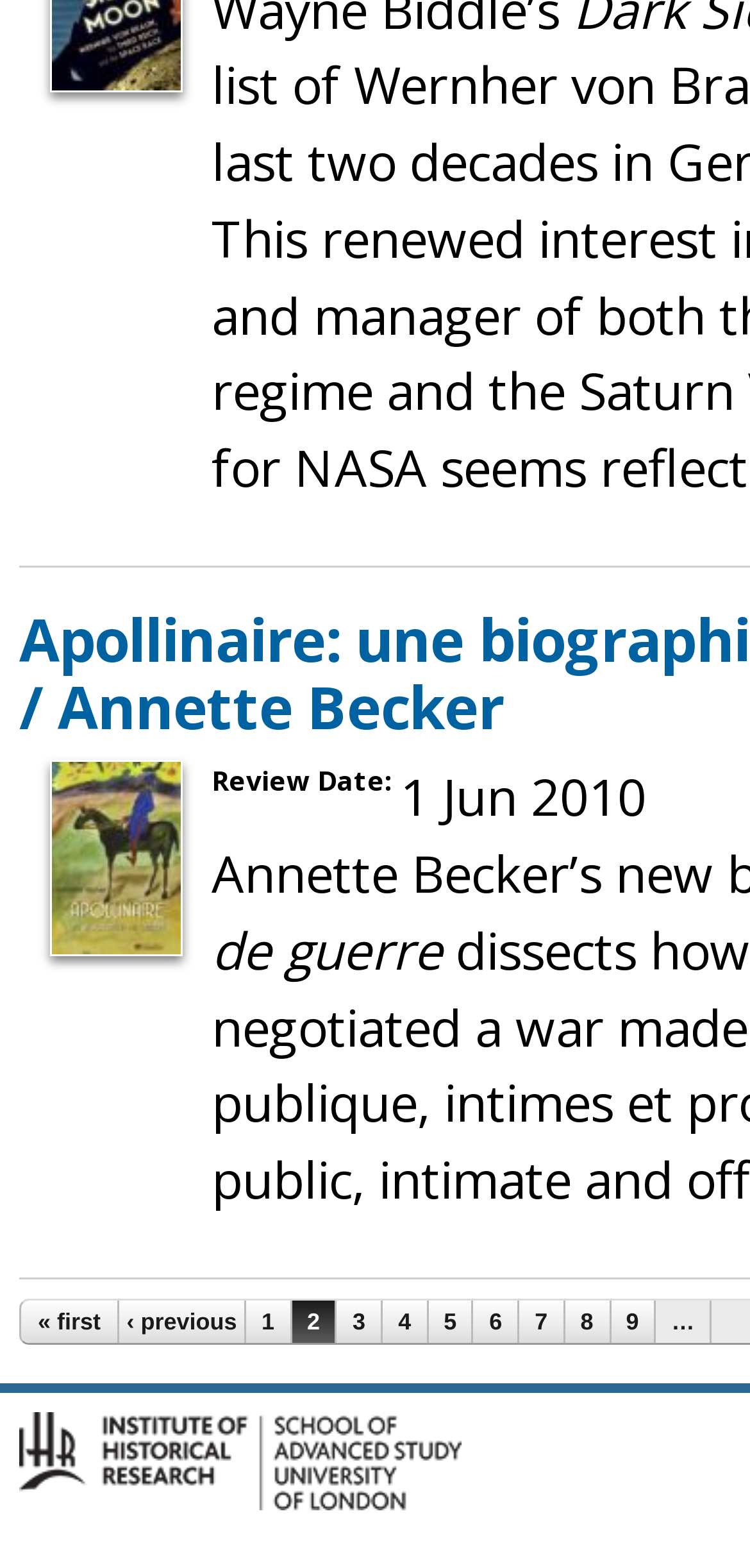Carefully examine the image and provide an in-depth answer to the question: What is the structure of the page links?

The page links are structured sequentially, with each link representing a consecutive page number, starting from 1 and going up to 9, with '« first' and '‹ previous' links at the beginning.